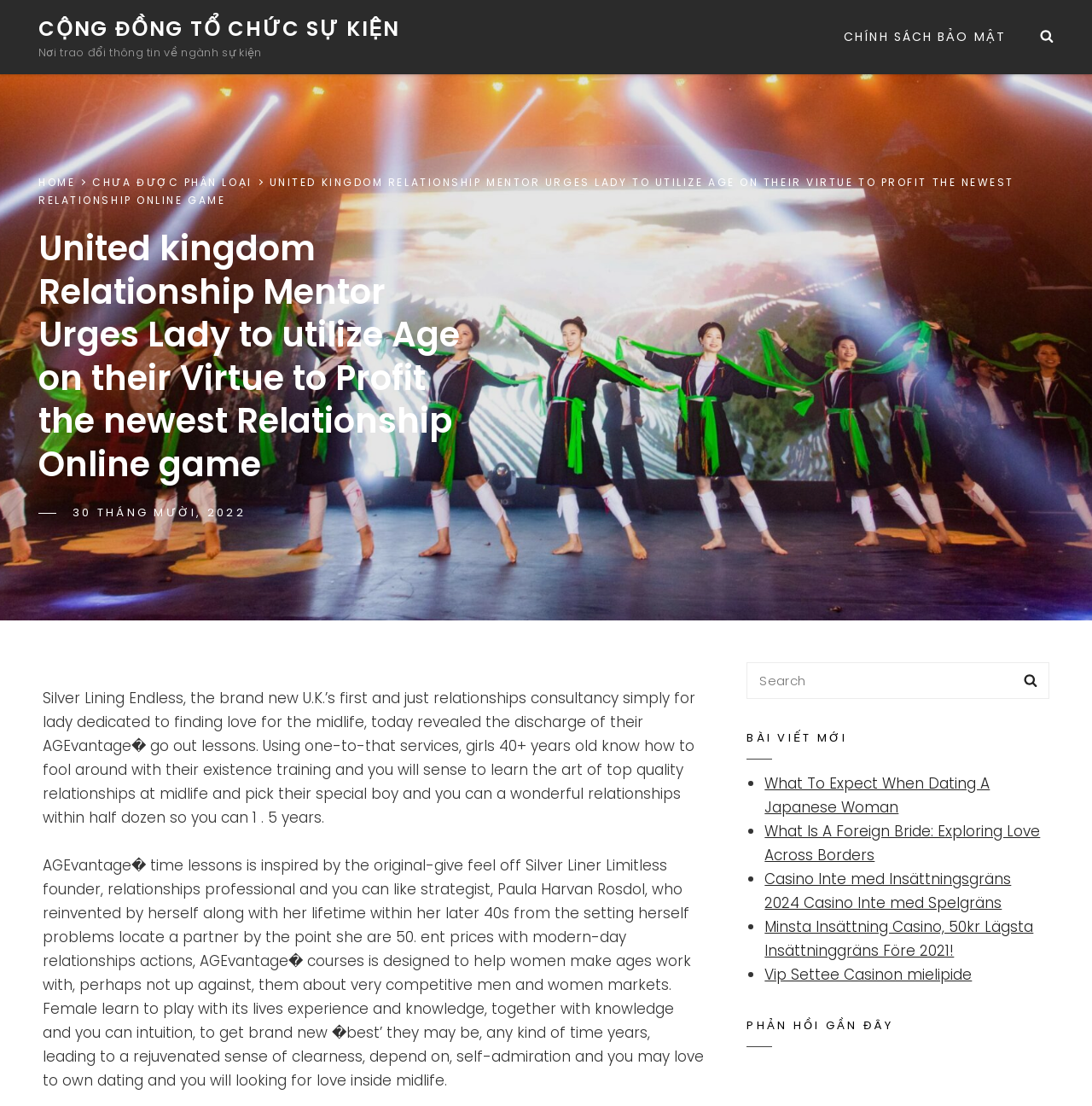Identify the primary heading of the webpage and provide its text.

United kingdom Relationship Mentor Urges Lady to utilize Age on their Virtue to Profit the newest Relationship Online game